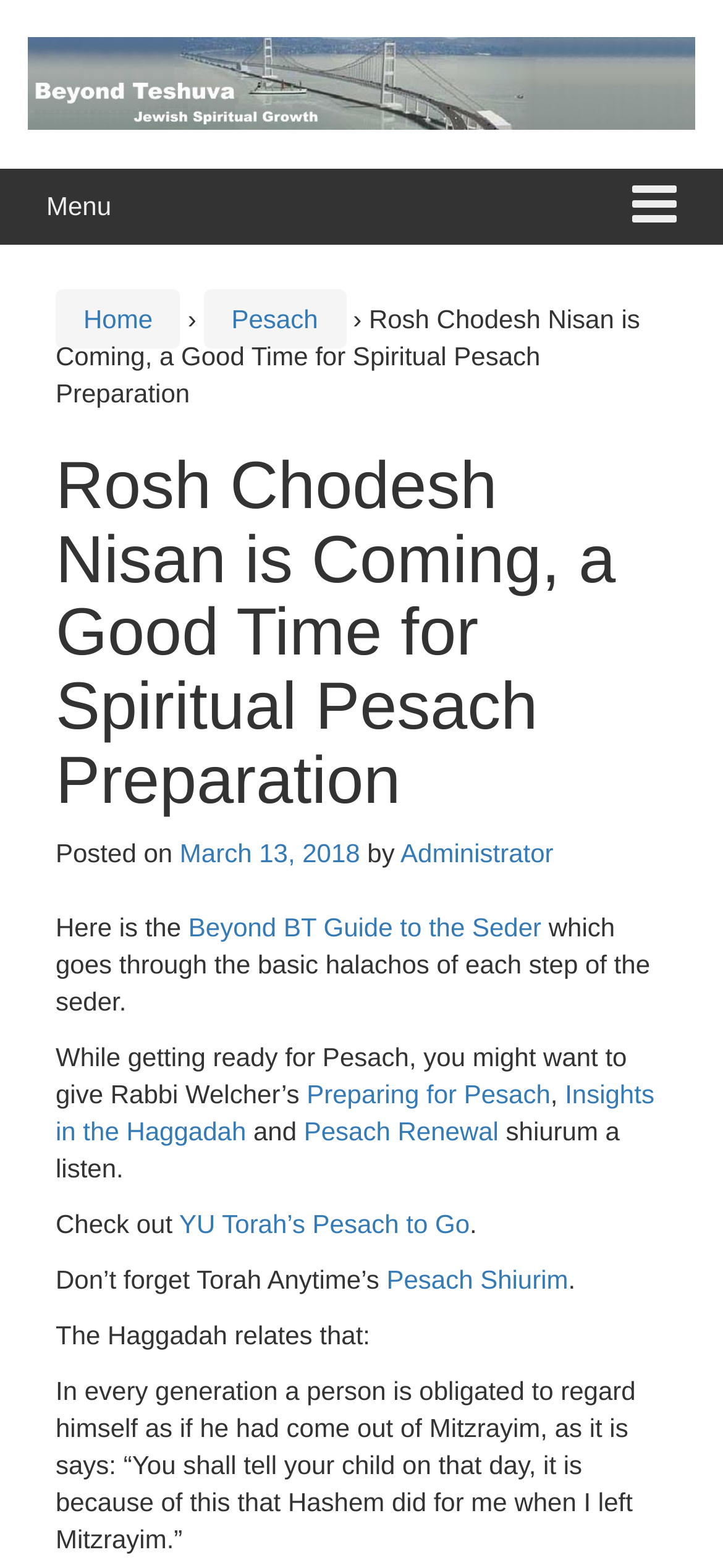Please identify the bounding box coordinates of the element I should click to complete this instruction: 'Click the 'Home' link'. The coordinates should be given as four float numbers between 0 and 1, like this: [left, top, right, bottom].

[0.115, 0.194, 0.211, 0.213]